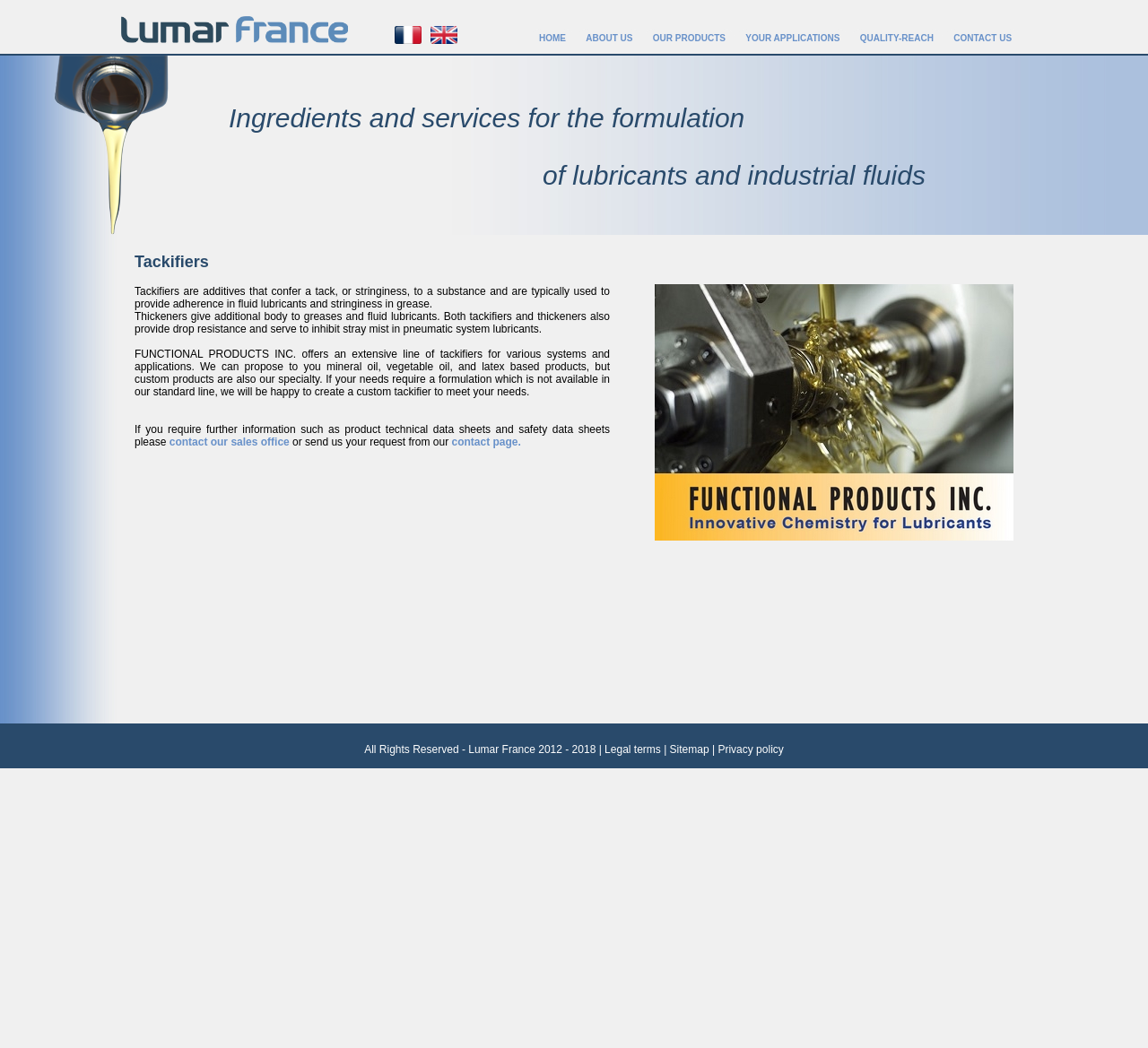Determine the coordinates of the bounding box for the clickable area needed to execute this instruction: "View the ABOUT US page".

[0.503, 0.027, 0.559, 0.051]